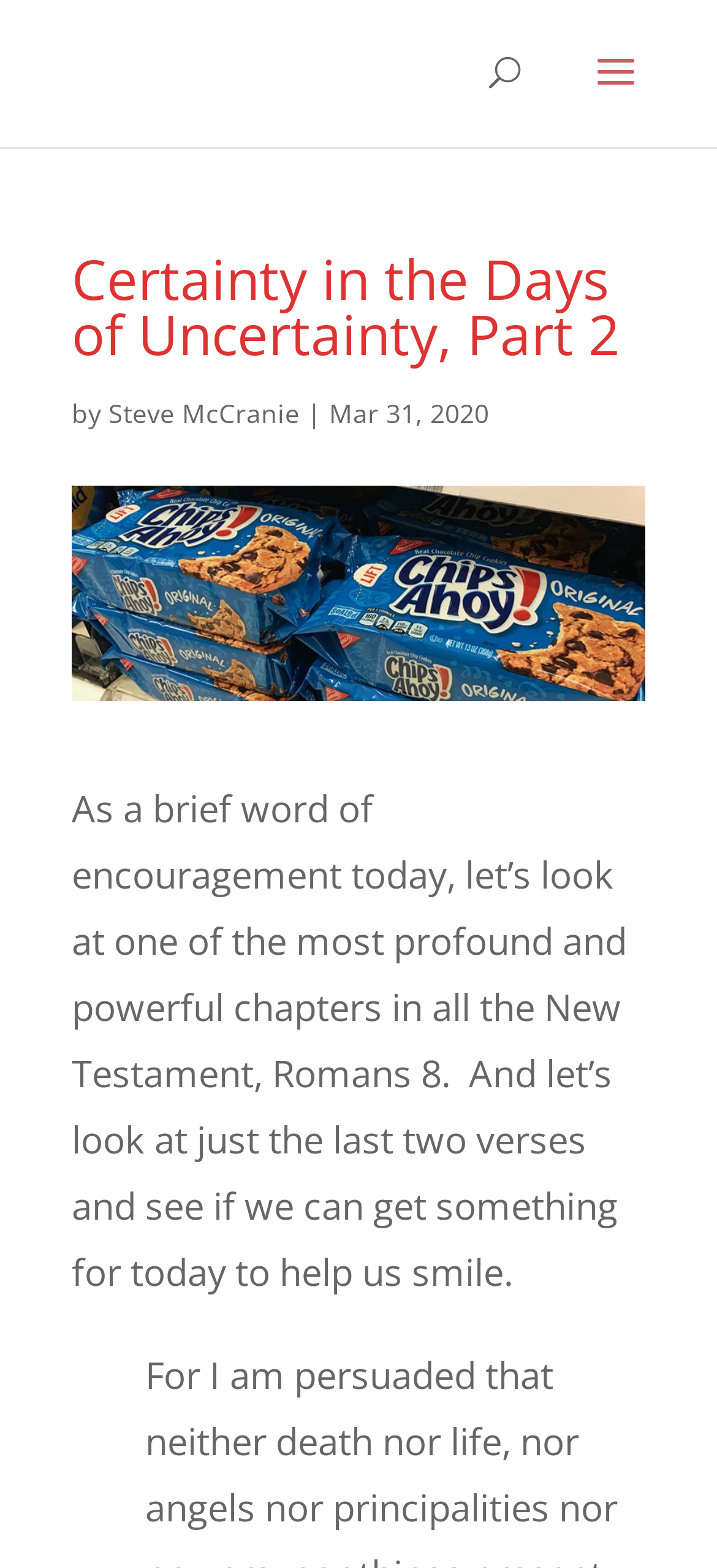With reference to the image, please provide a detailed answer to the following question: How many parts are there in the article series?

I found that there are at least two parts in the article series by looking at the title, which reads 'Certainty in the Days of Uncertainty, Part 2'. The presence of 'Part 2' suggests that there is a 'Part 1' and possibly more parts in the series.